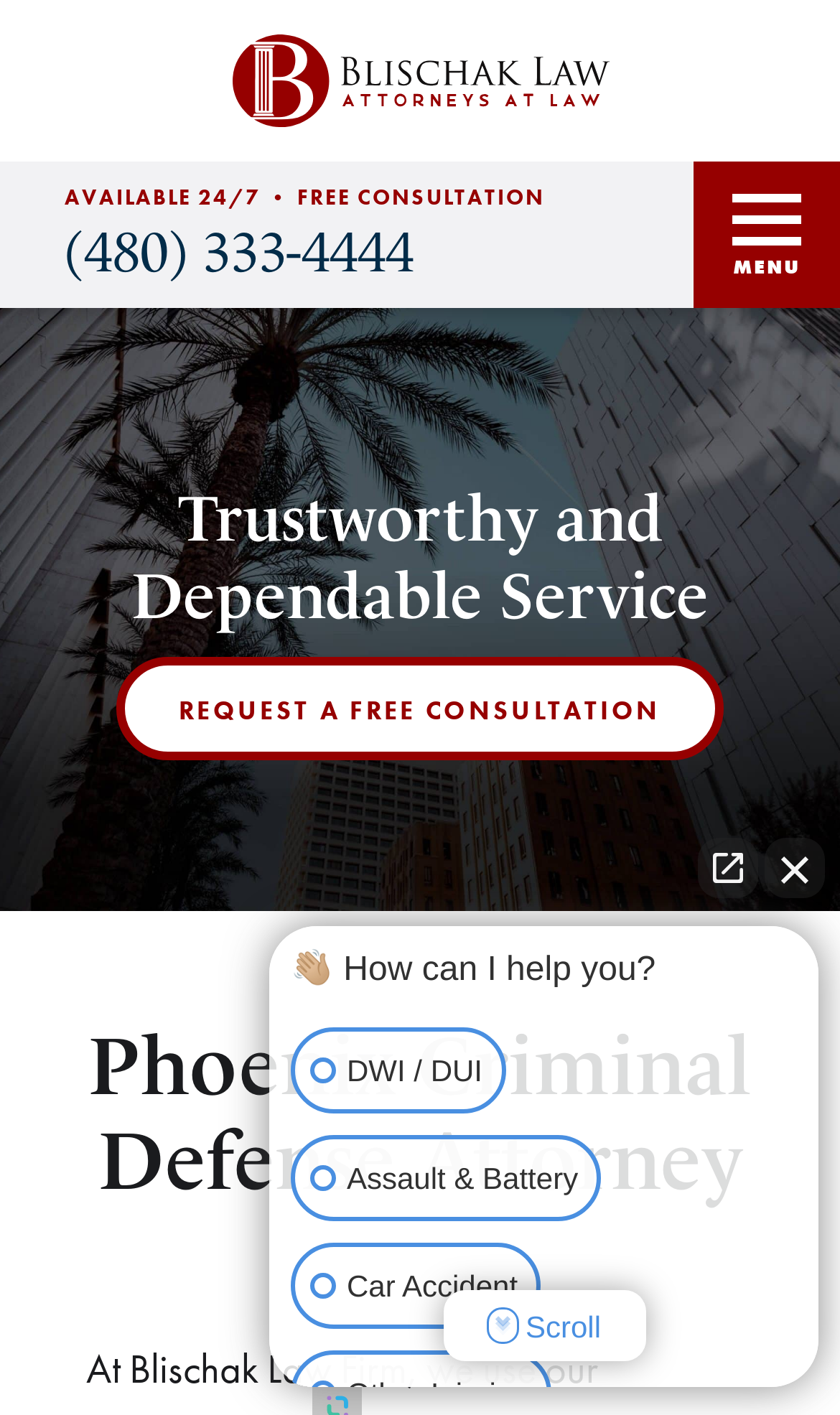Provide an in-depth caption for the webpage.

The webpage is about a Phoenix criminal defense lawyer service. At the top, there is a link on the left side, and a static text "AVAILABLE 24/7 • FREE CONSULTATION" is positioned above a phone number link "(480) 333-4444" on the top-left area. On the top-right area, there is a static text "MENU". 

Below the top area, there is a static text "Trustworthy and Dependable Service" that spans across the middle of the page. Underneath this text, there is a link "REQUEST A FREE CONSULTATION" on the left side. 

On the lower half of the page, there is a heading "Phoenix Criminal Defense Attorney" that takes up most of the width. Below this heading, there is a button "Close Intaker Chat Widget" on the right side, accompanied by a link. 

Further down, there is a chat-like section with a static text "👋🏼 How can I help you?" on the left side. Below this section, there are four static texts arranged vertically, listing different types of legal services: "DWI / DUI", "Assault & Battery", "Car Accident", and "Other Injuries". 

At the very bottom of the page, there is a static text "Scroll" on the right side.